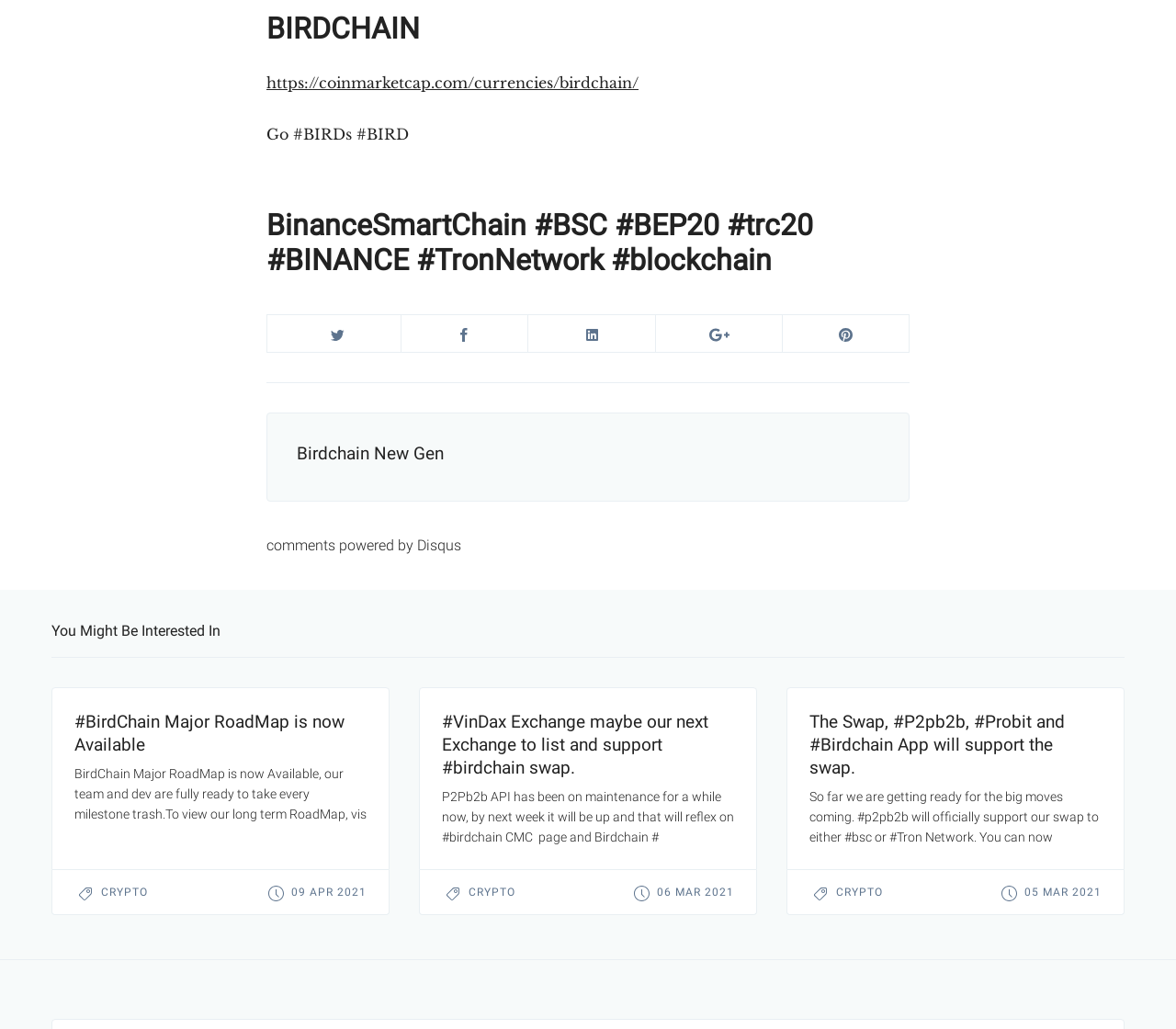Identify the bounding box coordinates of the element that should be clicked to fulfill this task: "Visit Birdchain New Gen". The coordinates should be provided as four float numbers between 0 and 1, i.e., [left, top, right, bottom].

[0.252, 0.431, 0.377, 0.451]